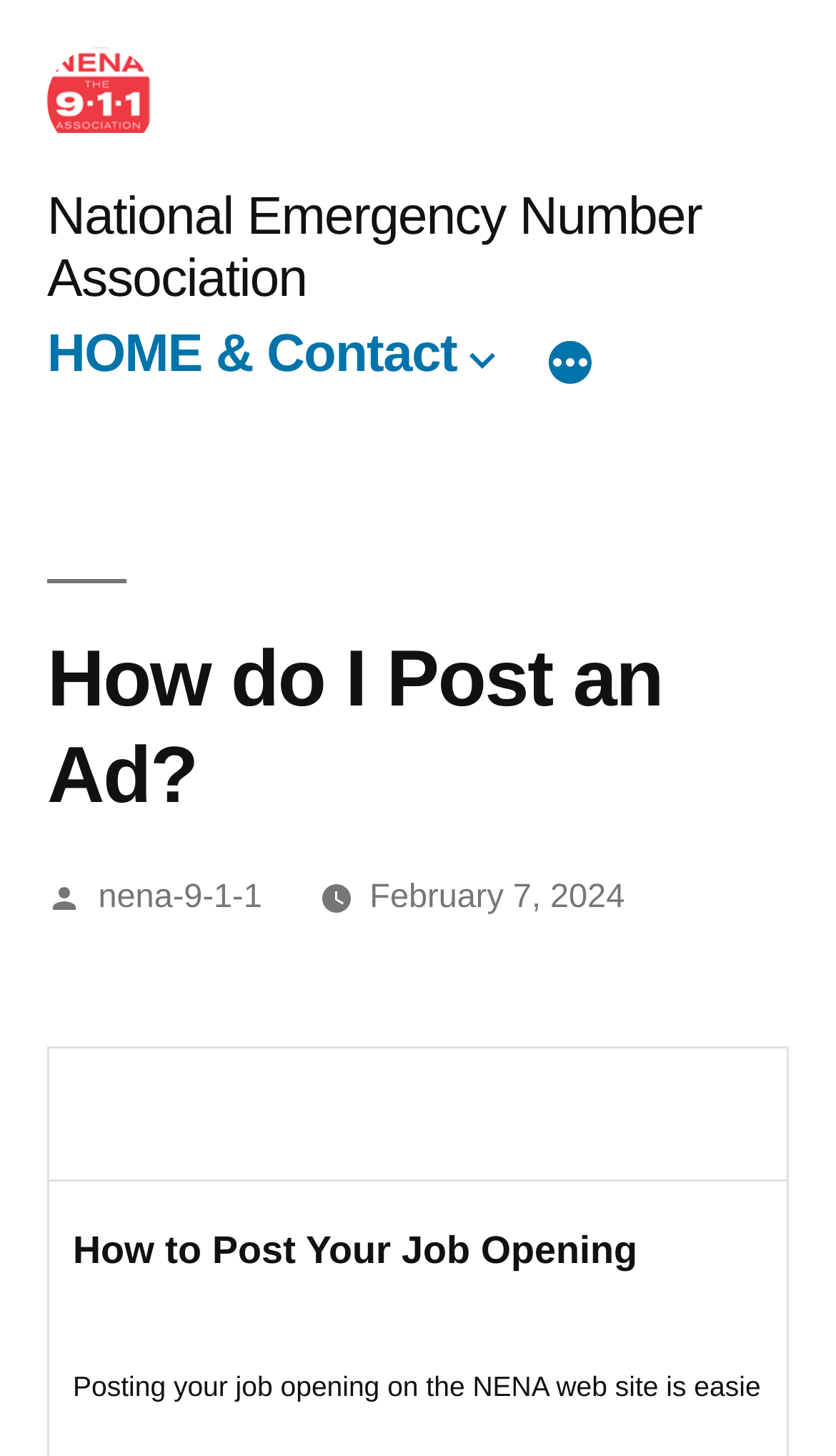What is the name of the organization? Observe the screenshot and provide a one-word or short phrase answer.

National Emergency Number Association